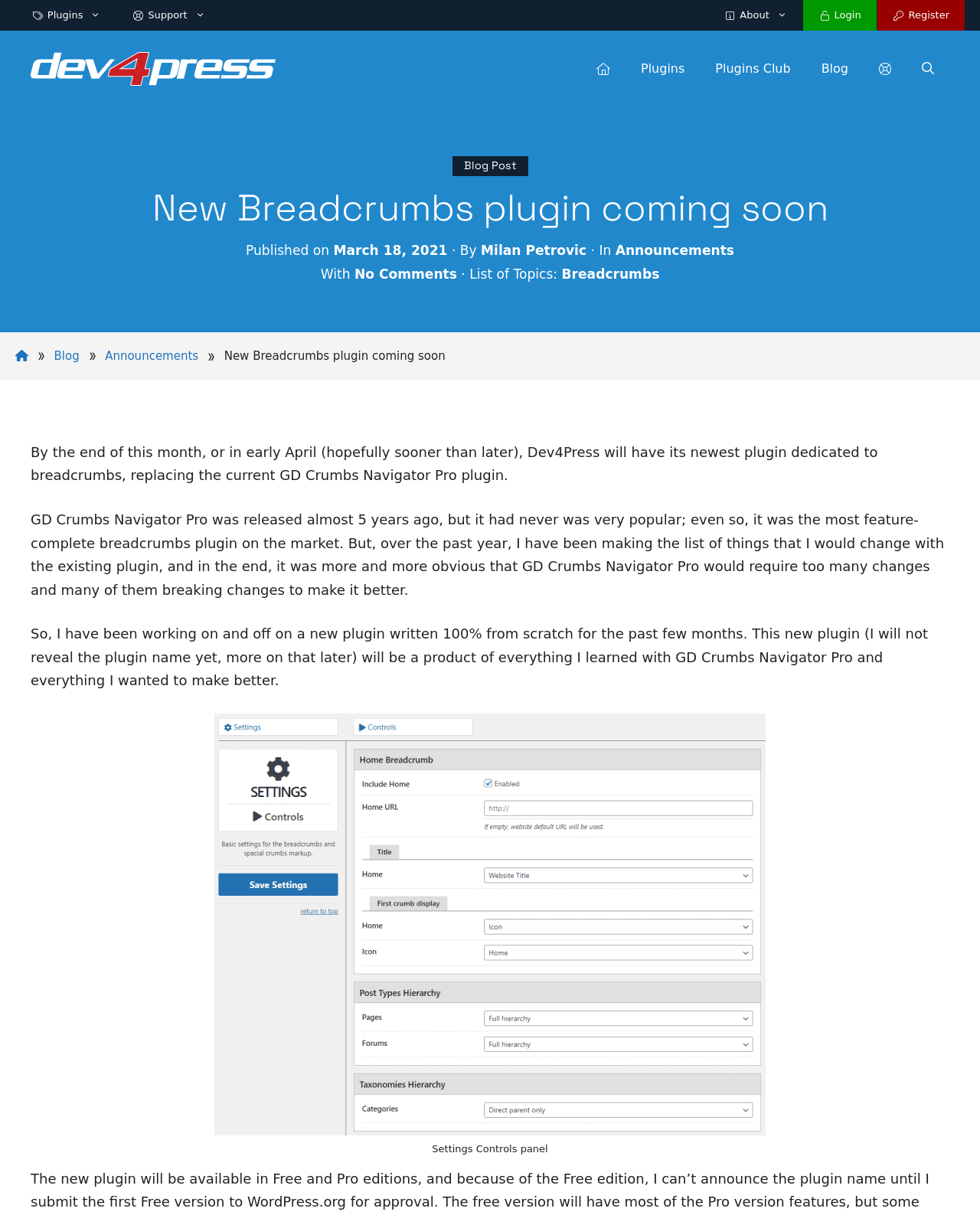Give a complete and precise description of the webpage's appearance.

The webpage is a blog post titled "New Breadcrumbs plugin coming soon" on the Dev4Press Blog. At the top, there is a banner with a logo and navigation links to "Plugins", "Support", "About", "Login", and "Register". Below the banner, there is a primary navigation menu with links to "Plugins", "Plugins Club", "Blog", and a search bar.

The main content of the blog post is divided into sections. The title "New Breadcrumbs plugin coming soon" is followed by the publication date, author, and category. The article discusses the upcoming release of a new breadcrumbs plugin, replacing the current GD Crumbs Navigator Pro plugin. The text explains the reasons for creating a new plugin, including the limitations of the current one, and mentions that the new plugin is being written from scratch.

There is a figure with a caption "Settings Controls panel" in the middle of the article, which likely shows a screenshot of the new plugin's settings. The article continues below the figure, discussing the development process and the improvements made to the new plugin.

At the bottom of the page, there is a breadcrumb navigation menu with links to "Blog" and "Announcements".